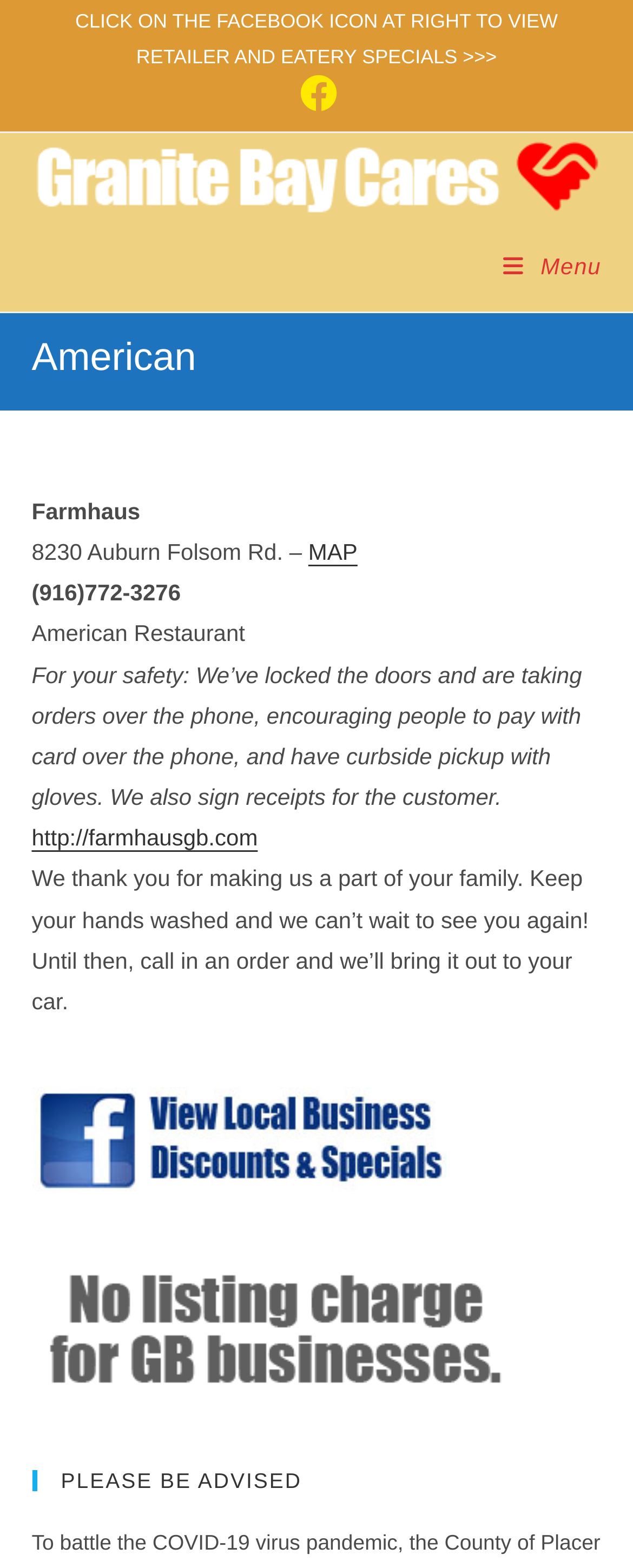Calculate the bounding box coordinates of the UI element given the description: "ACIS 2016 Proceedings Website".

None